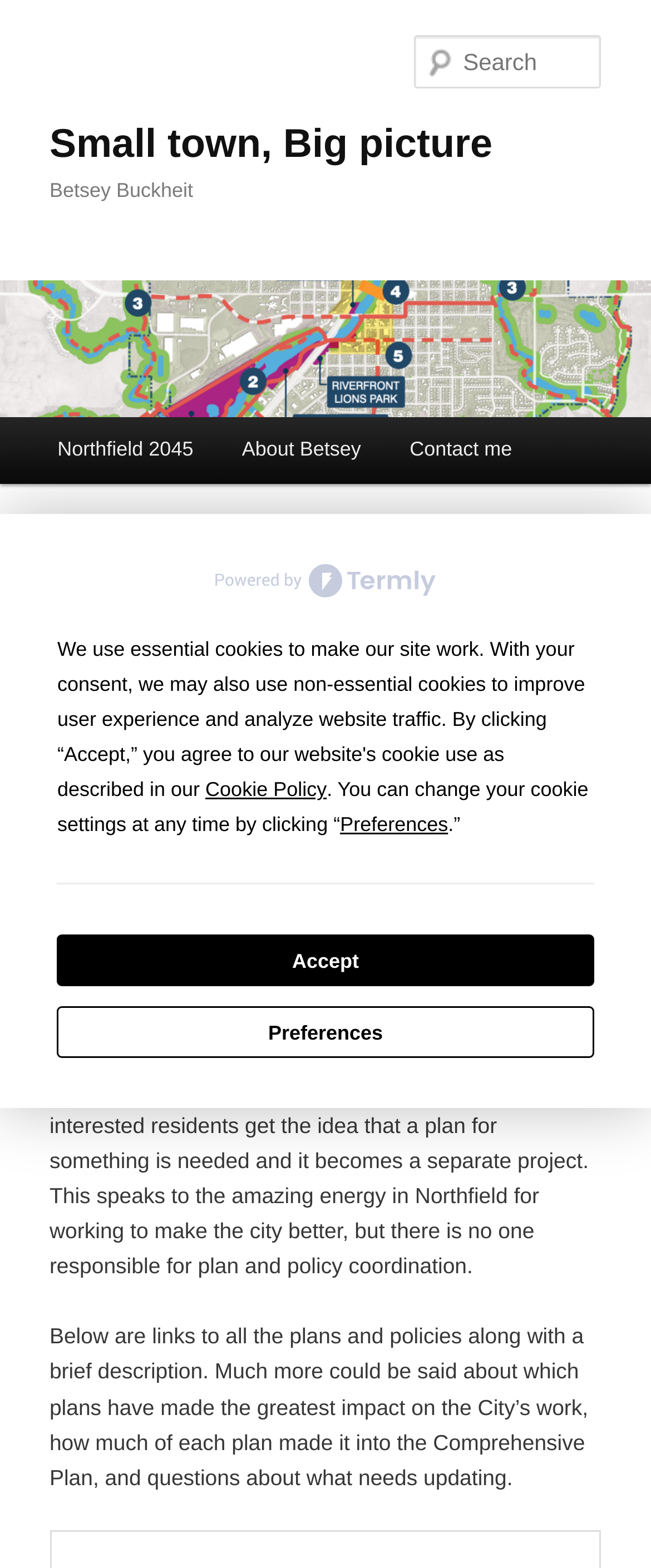Determine the bounding box coordinates of the region I should click to achieve the following instruction: "Search for something". Ensure the bounding box coordinates are four float numbers between 0 and 1, i.e., [left, top, right, bottom].

[0.637, 0.022, 0.924, 0.057]